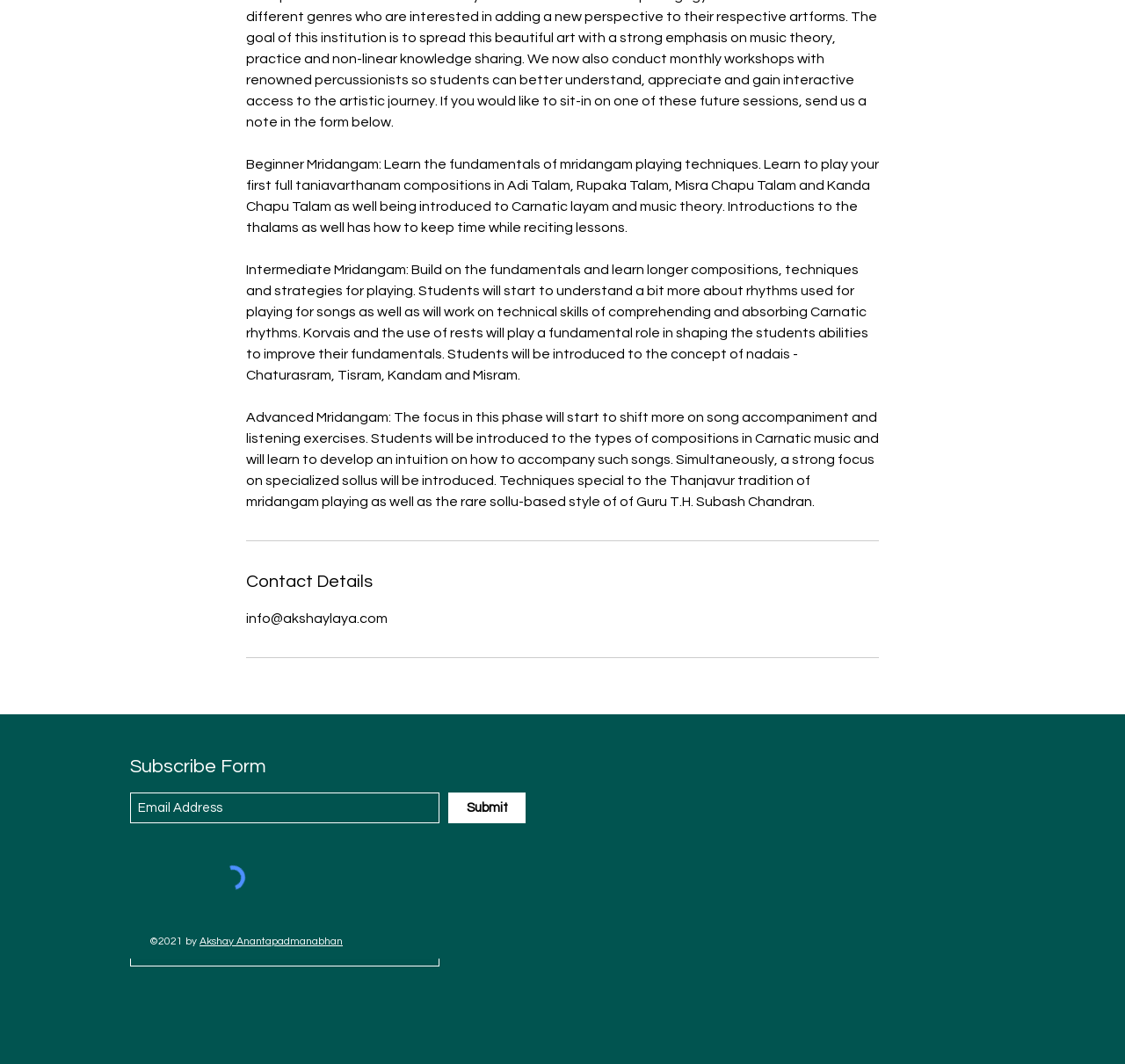What is the copyright year? Based on the screenshot, please respond with a single word or phrase.

2021